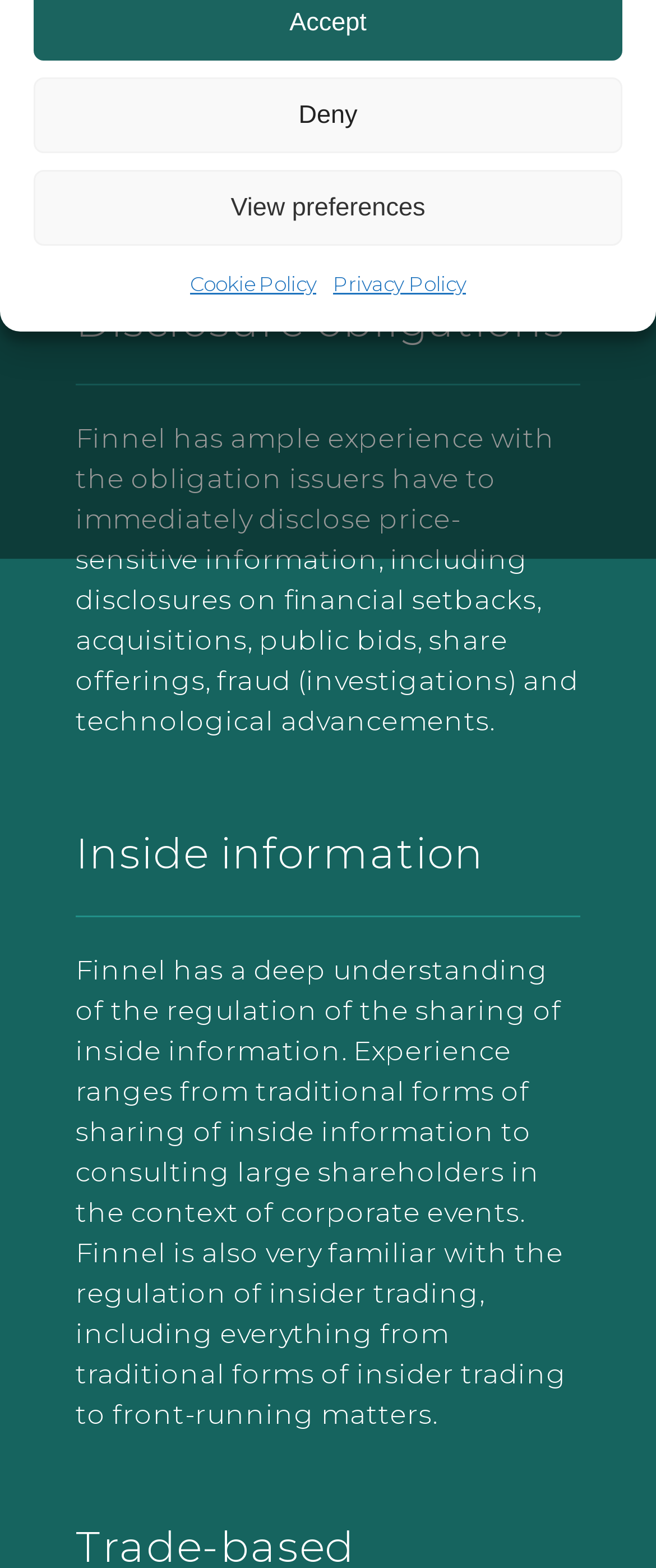Given the description of a UI element: "Cookie Policy", identify the bounding box coordinates of the matching element in the webpage screenshot.

[0.29, 0.167, 0.482, 0.195]